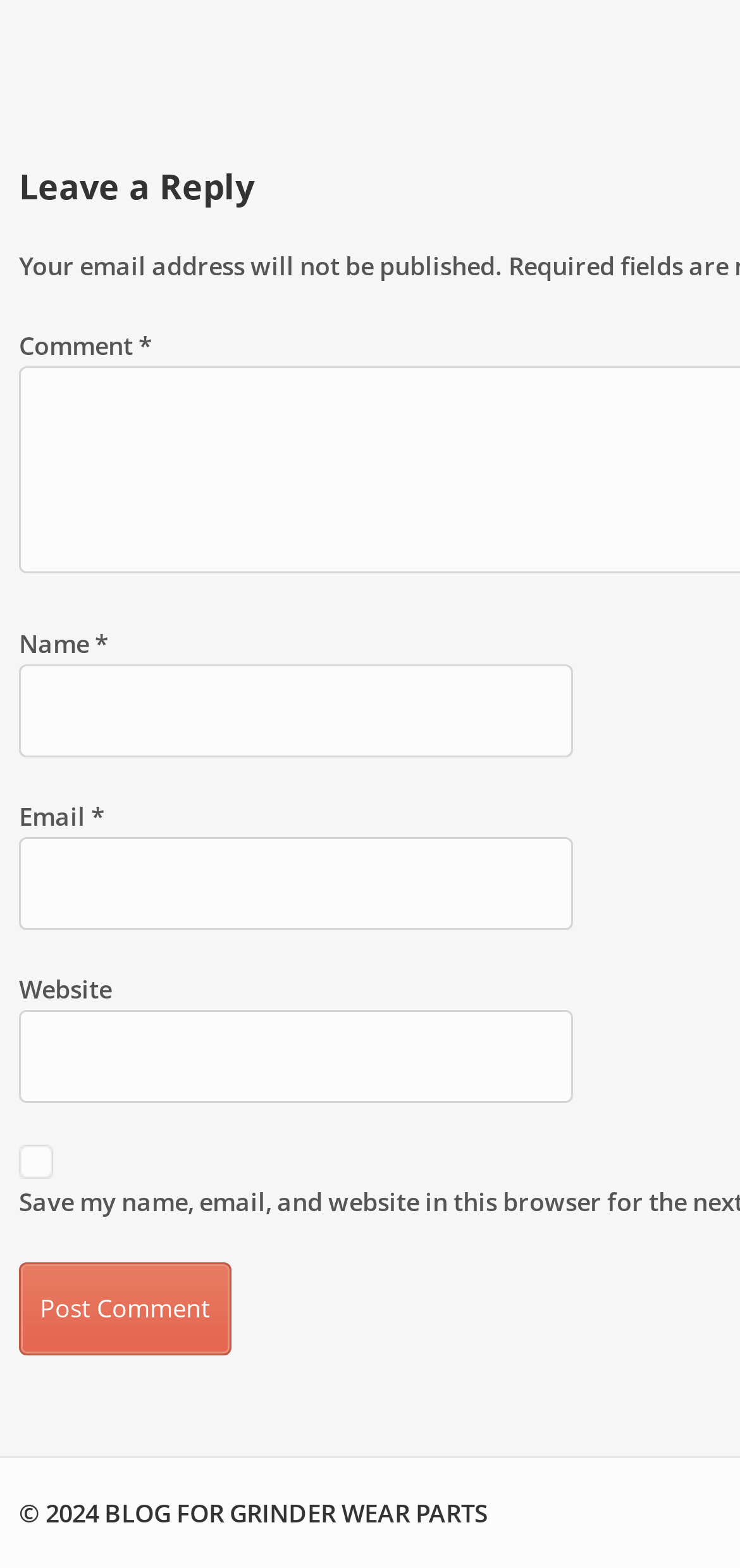From the element description: "parent_node: Email * aria-describedby="email-notes" name="email"", extract the bounding box coordinates of the UI element. The coordinates should be expressed as four float numbers between 0 and 1, in the order [left, top, right, bottom].

[0.026, 0.534, 0.774, 0.593]